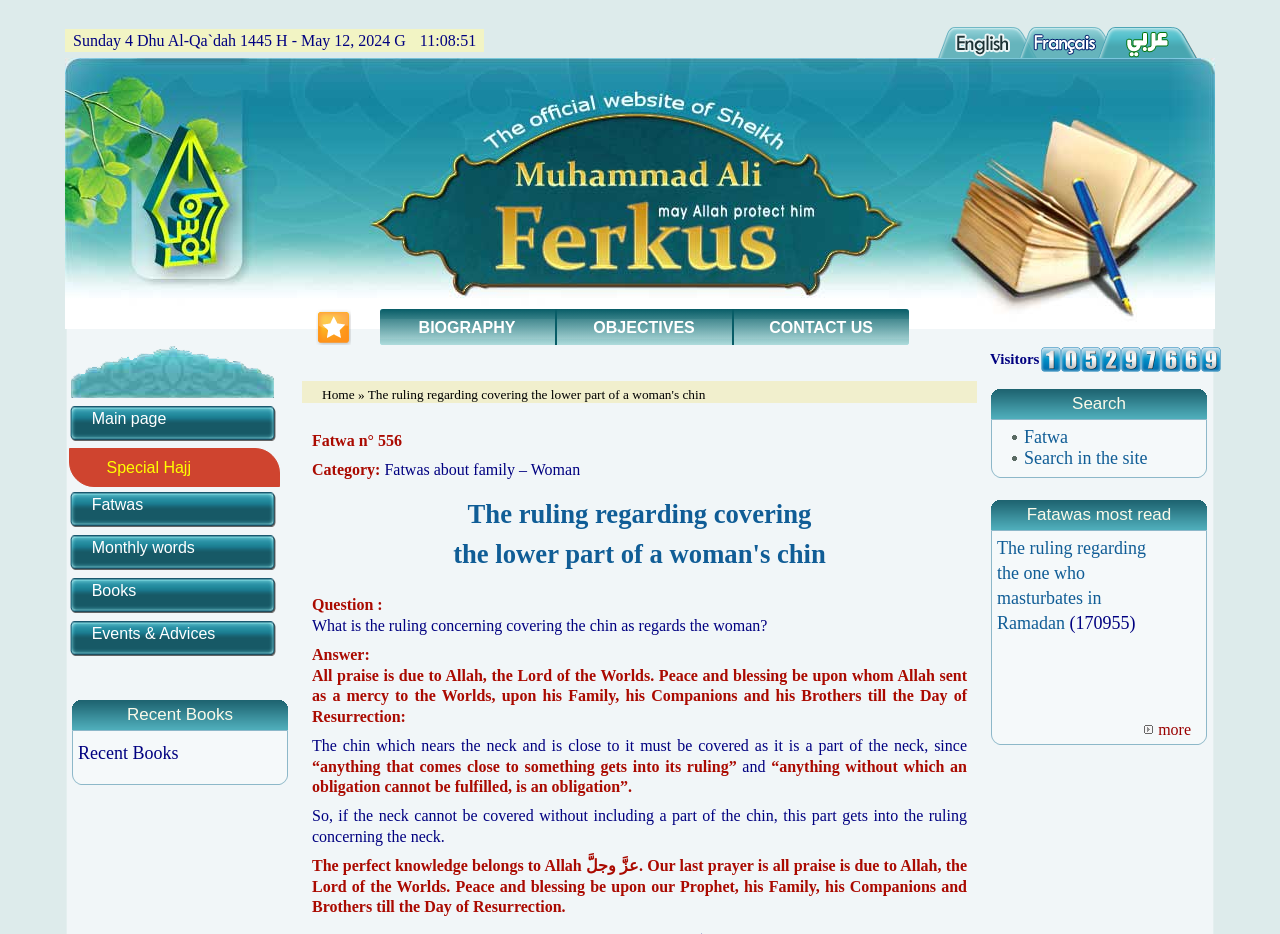Offer a detailed explanation of the webpage layout and contents.

This webpage appears to be the official website of Sheikh Muhammad Ali FERKUS, featuring a fatwa (Islamic ruling) on the topic of covering the lower part of a woman's chin. 

At the top of the page, there is a header section displaying the current date and time, followed by a row of links to other sections of the website, including biography, objectives, and contact information. 

Below this, there is a main content area with a heading that matches the title of the webpage. The content is divided into sections, including a question and answer format, where the question is "What is the ruling concerning covering the chin as regards the woman?" and the answer is a detailed explanation citing Islamic principles.

To the left of the main content area, there is a sidebar with links to various sections of the website, including the main page, special Hajj, fatwas, monthly words, books, and events and advices. 

On the right side of the page, there is a section displaying recent books, followed by a table showing the number of visitors to the website. Below this, there is a search bar and a list of popular fatwas, including "The ruling regarding the one who masturbates in Ramadan" with the number of views (170955). 

At the bottom of the page, there is a link to view more fatwas.